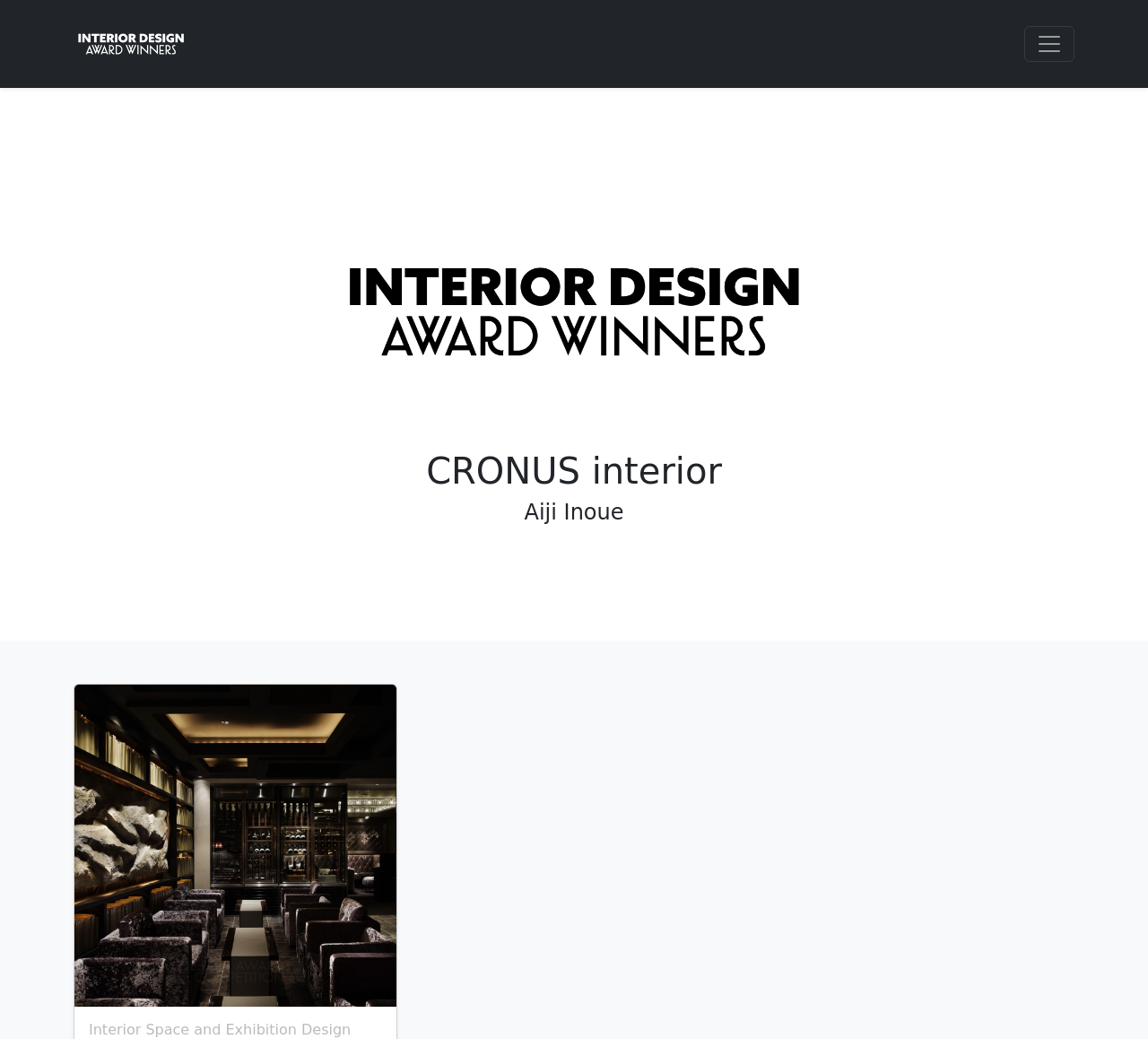What is the profession of Aiji Inoue?
Offer a detailed and exhaustive answer to the question.

Based on the webpage, Aiji Inoue is mentioned alongside 'CRONUS interior', which suggests that Aiji Inoue is a designer, possibly an interior designer or an exhibition designer, given the context of the webpage.